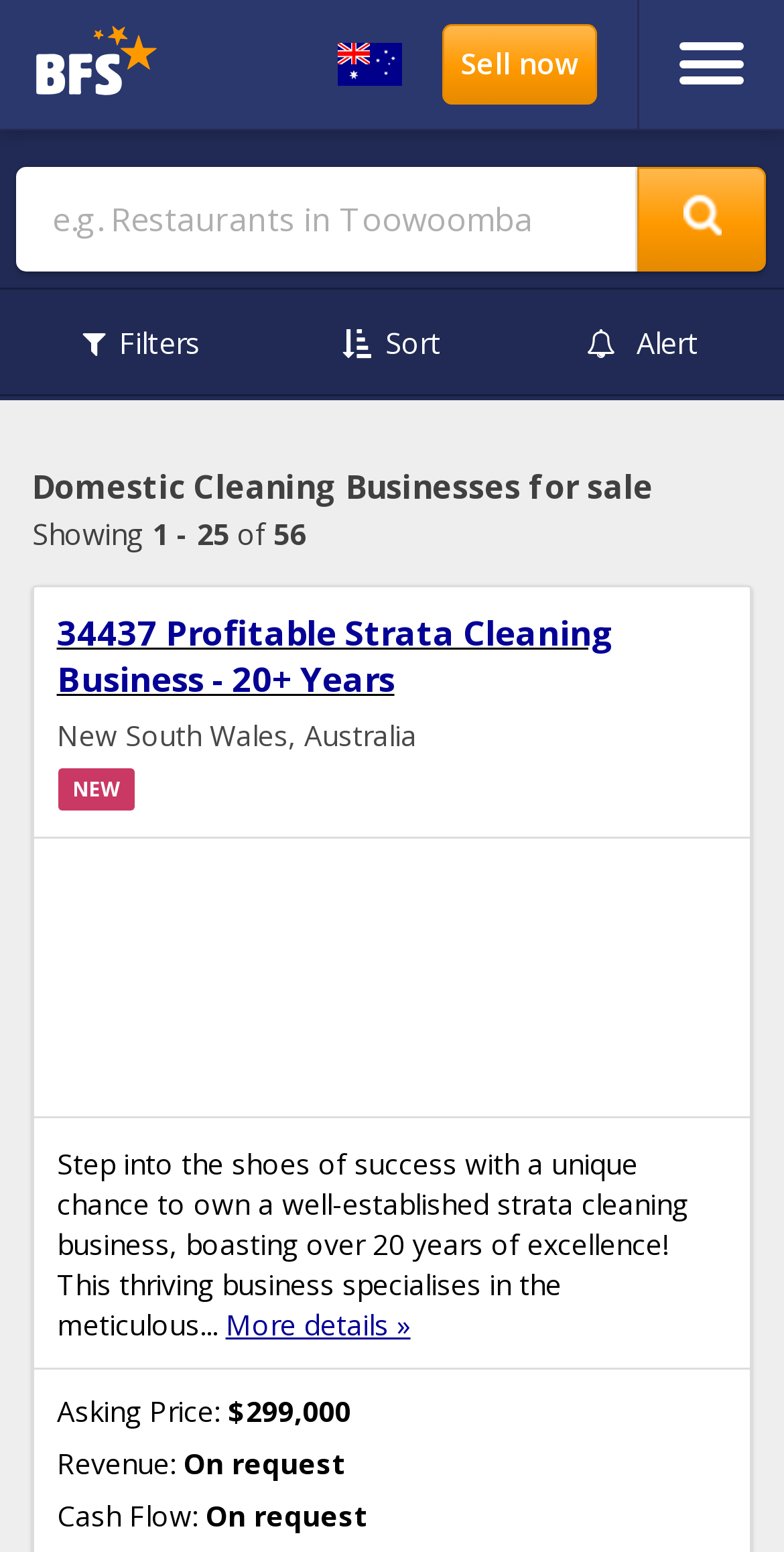Identify the bounding box coordinates of the area you need to click to perform the following instruction: "Change country".

[0.431, 0.021, 0.513, 0.062]